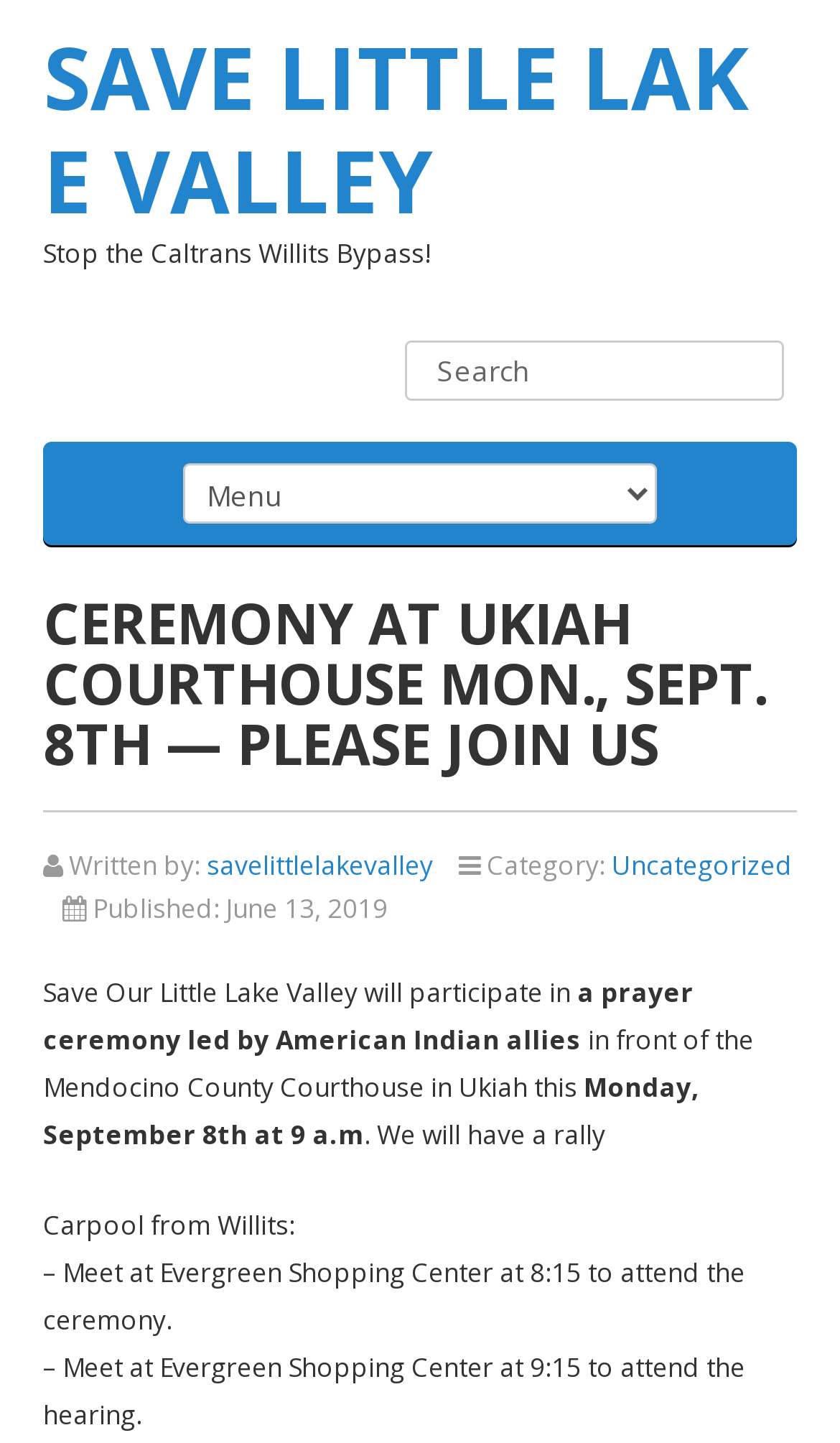What is the category of the post?
Please ensure your answer to the question is detailed and covers all necessary aspects.

The webpage contains a description list detail that mentions the category of the post, which is 'Uncategorized'.